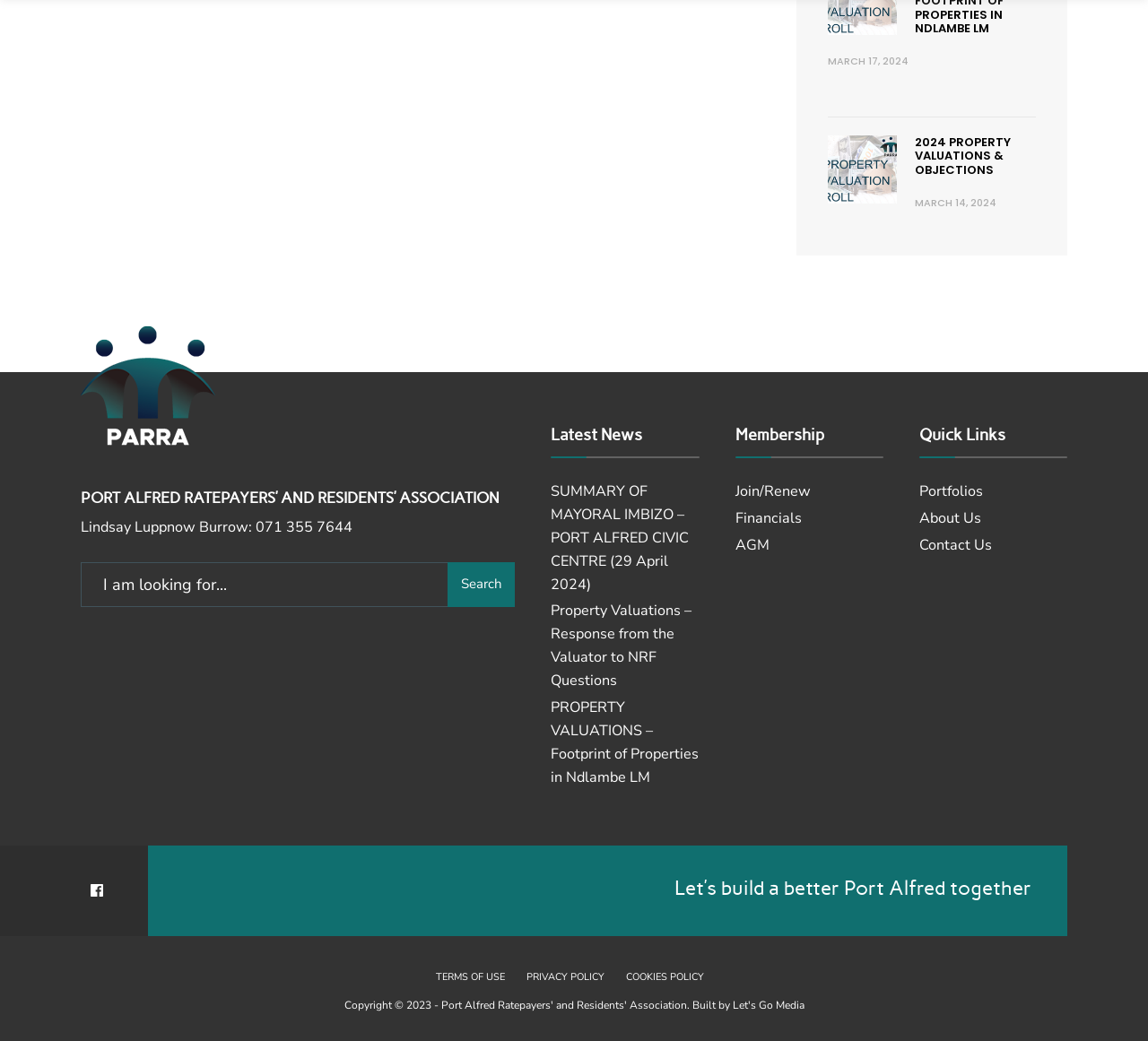Specify the bounding box coordinates of the region I need to click to perform the following instruction: "View property valuations and objections". The coordinates must be four float numbers in the range of 0 to 1, i.e., [left, top, right, bottom].

[0.797, 0.128, 0.88, 0.171]